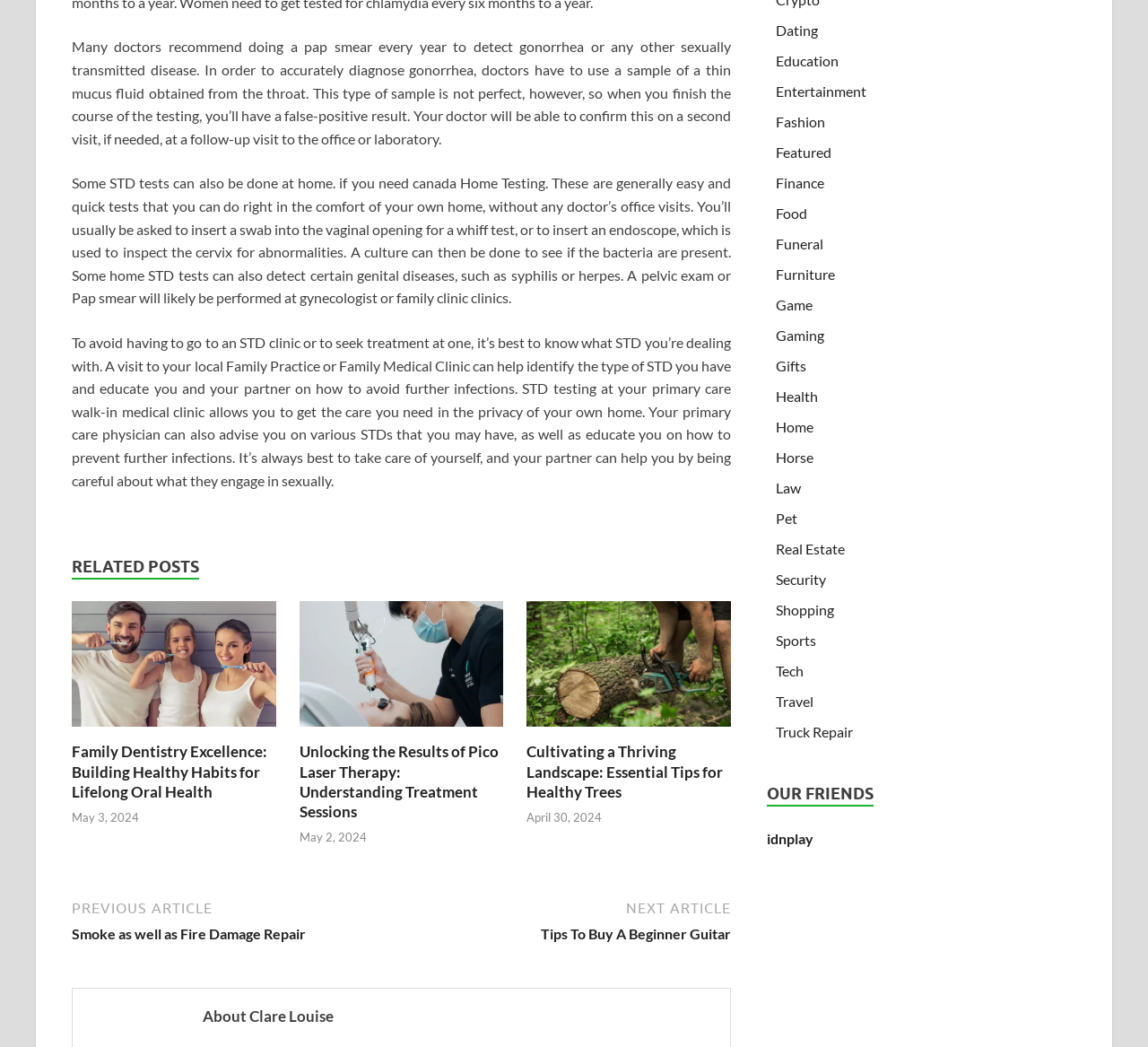Find the bounding box coordinates for the HTML element specified by: "Real Estate".

[0.676, 0.516, 0.736, 0.532]